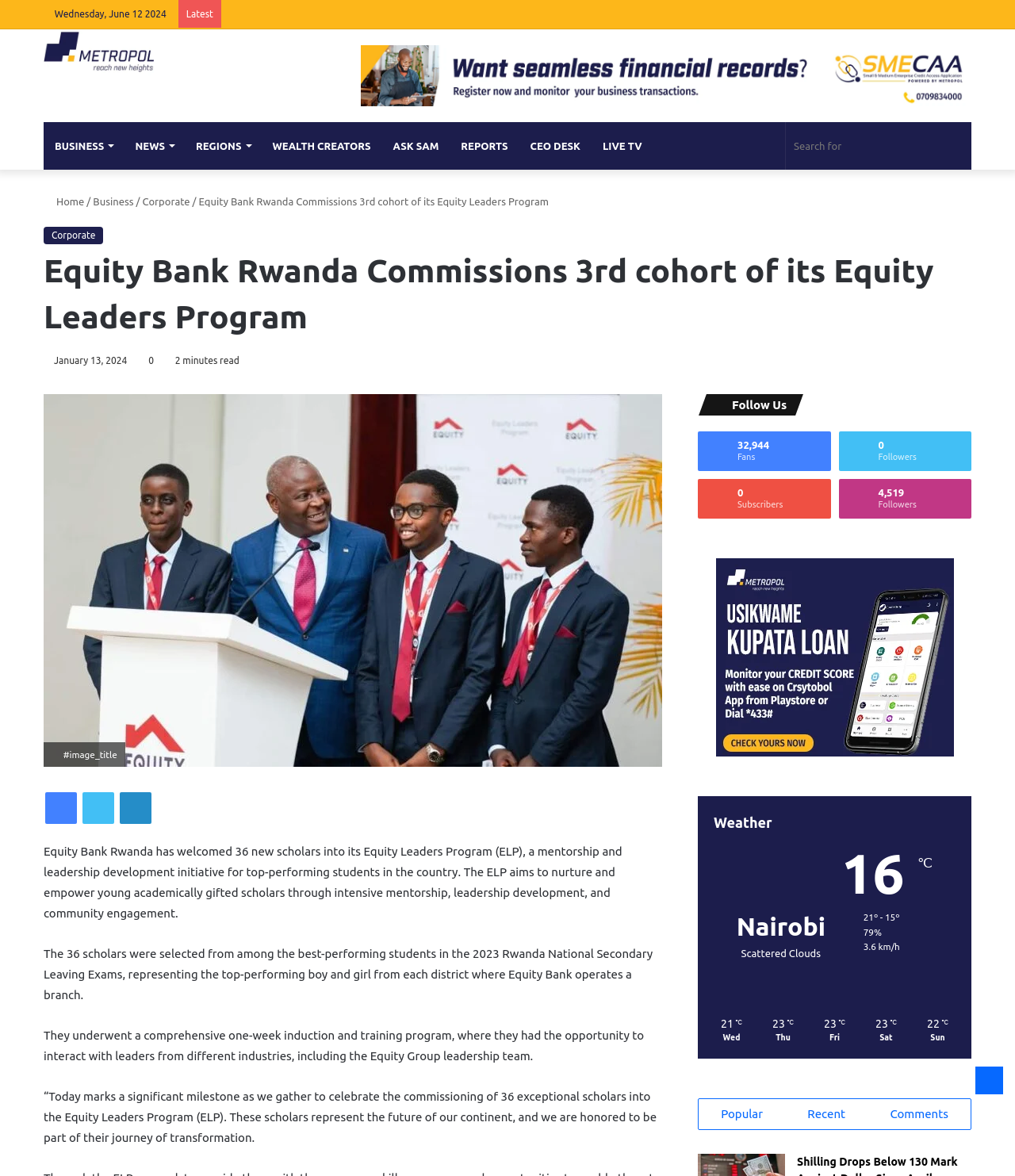Please identify the bounding box coordinates of the clickable region that I should interact with to perform the following instruction: "Click the 'About' button". The coordinates should be expressed as four float numbers between 0 and 1, i.e., [left, top, right, bottom].

None